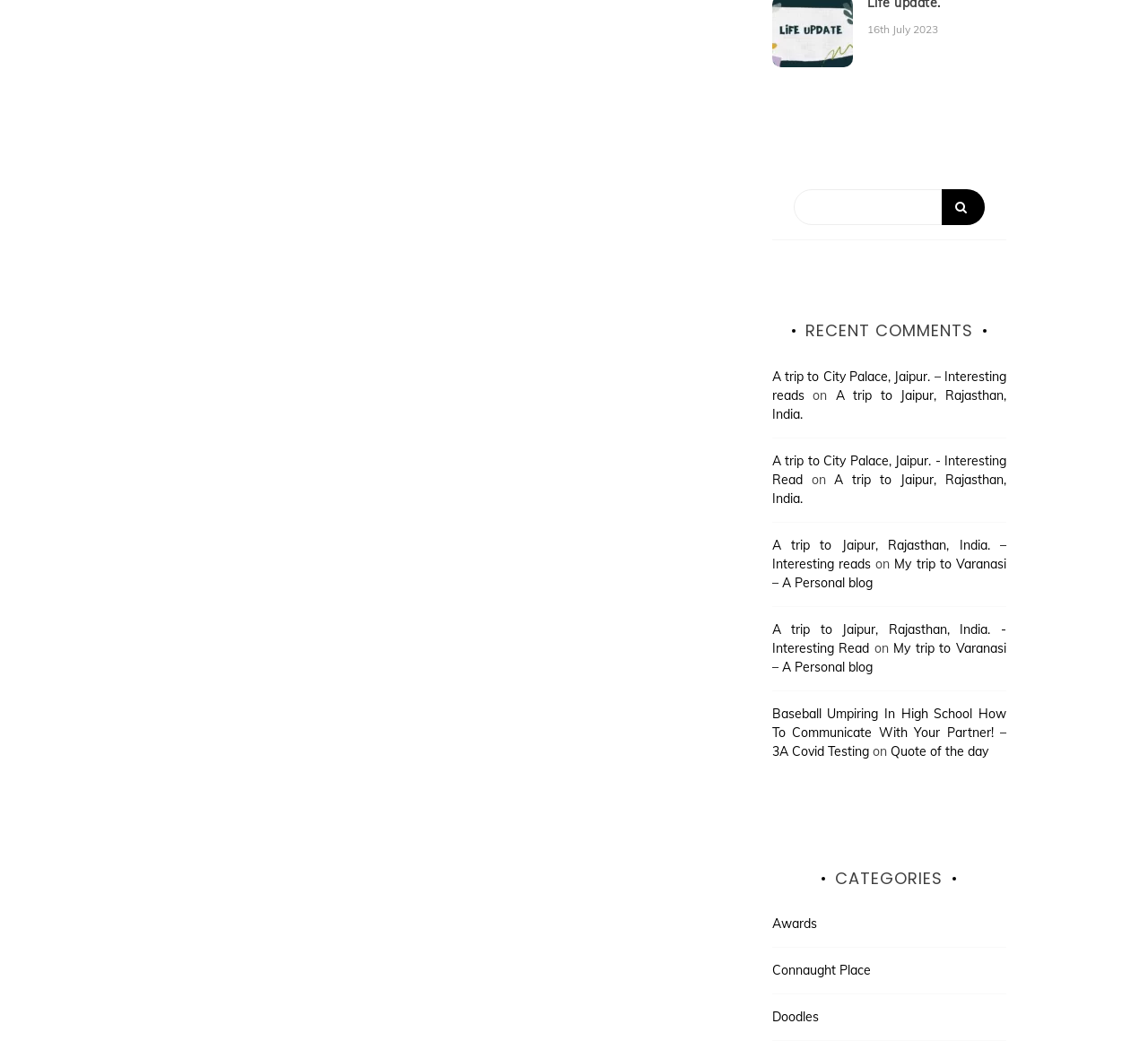Locate the bounding box coordinates of the region to be clicked to comply with the following instruction: "Explore Entertainment". The coordinates must be four float numbers between 0 and 1, in the form [left, top, right, bottom].

[0.672, 0.171, 0.744, 0.186]